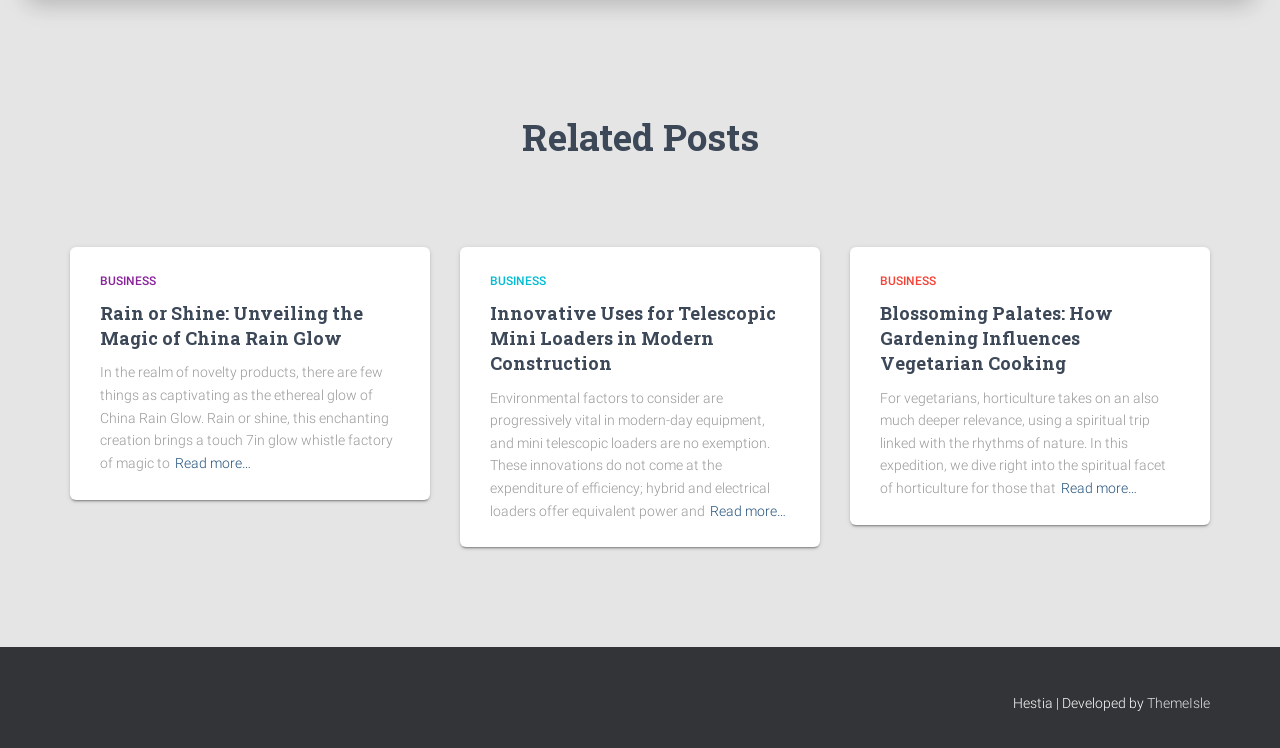Please determine the bounding box coordinates for the UI element described here. Use the format (top-left x, top-left y, bottom-right x, bottom-right y) with values bounded between 0 and 1: ABOUT THIS SITE

None